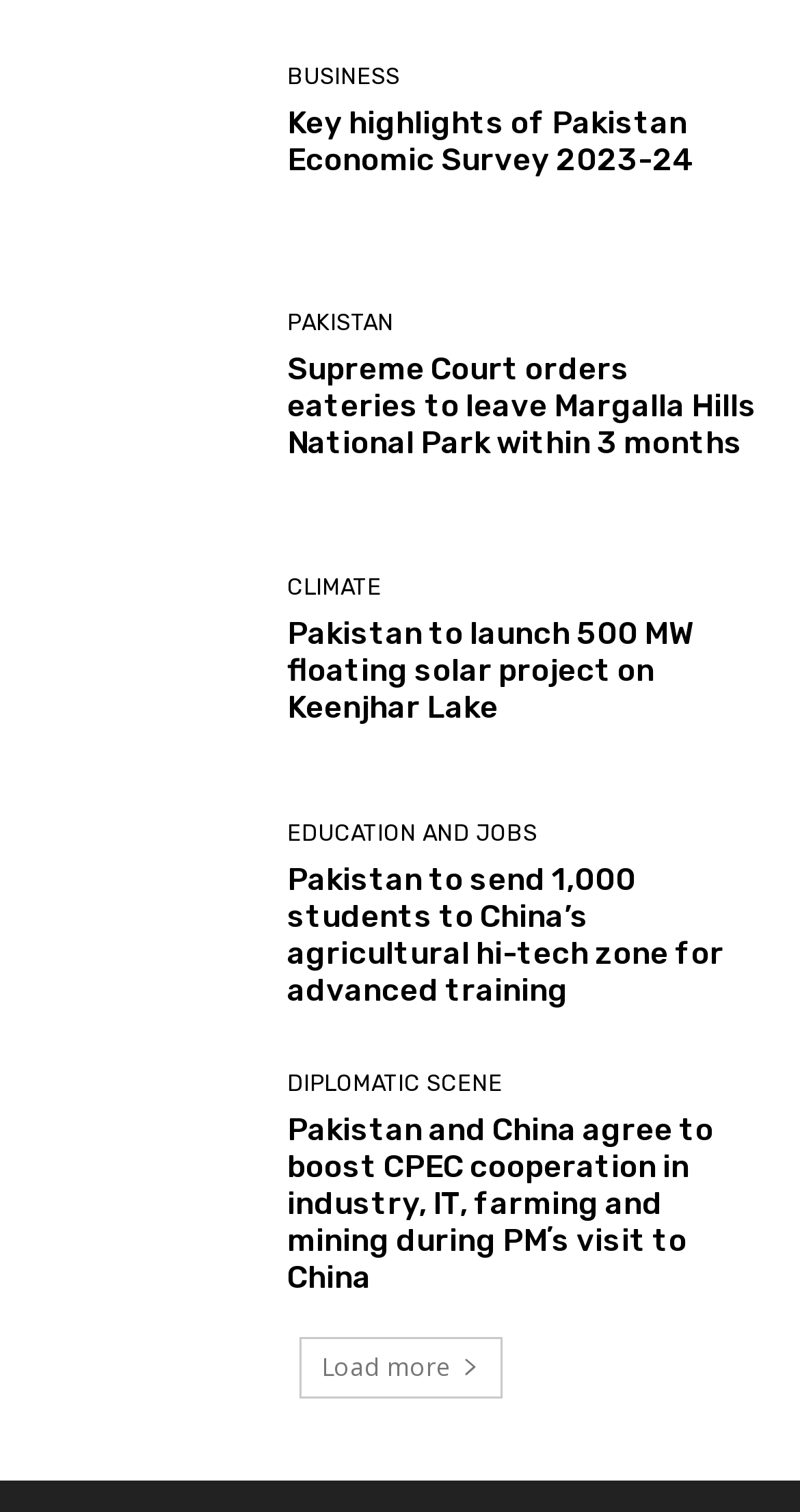Identify the bounding box for the described UI element. Provide the coordinates in (top-left x, top-left y, bottom-right x, bottom-right y) format with values ranging from 0 to 1: Business

[0.359, 0.044, 0.5, 0.059]